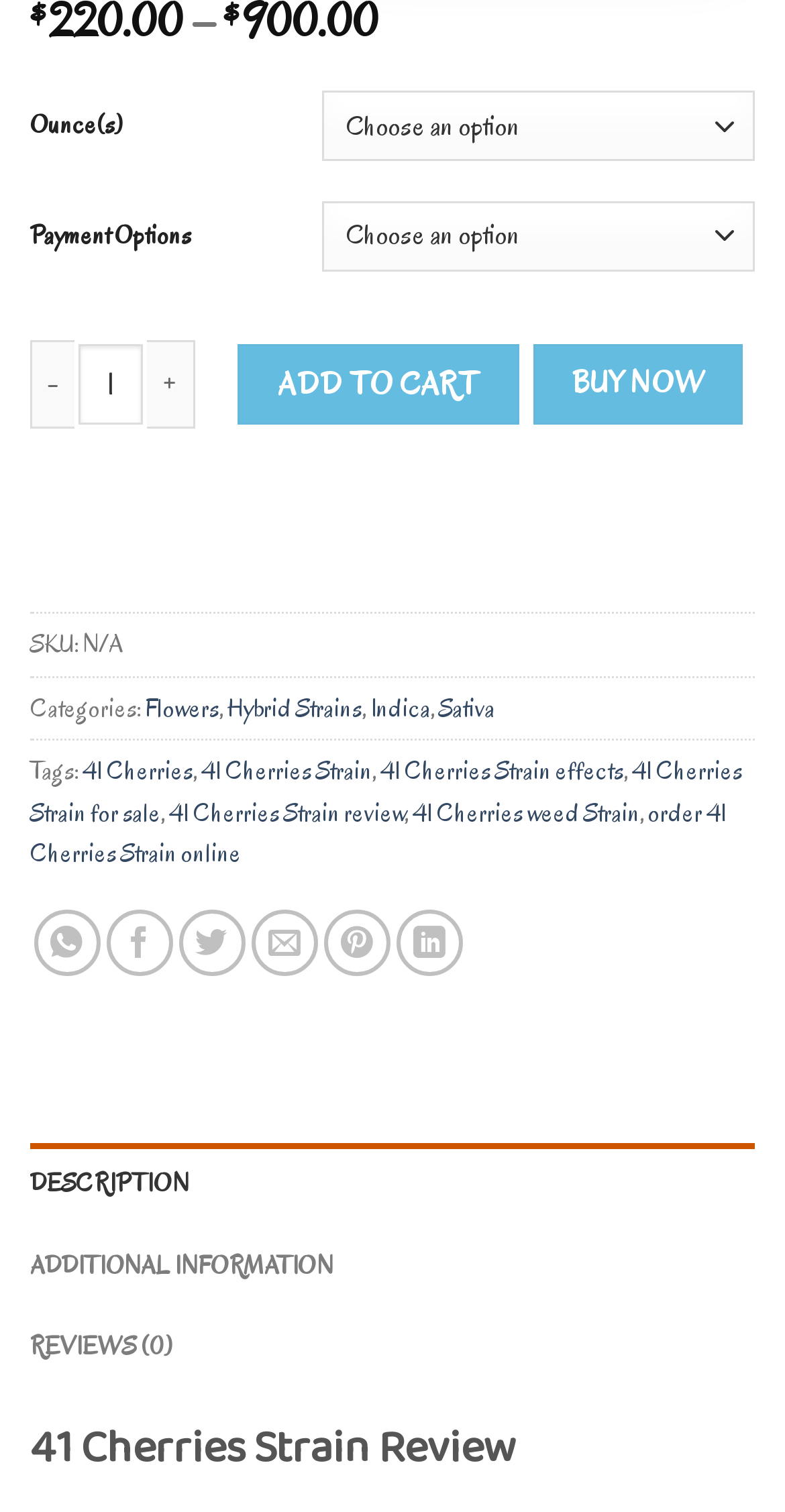Based on the image, give a detailed response to the question: What is the product name?

The product name can be found in the StaticText element with the text '41 Cherries Strain quantity' and also in the link elements with the text '41 Cherries Strain' and '41 Cherries Strain review'.